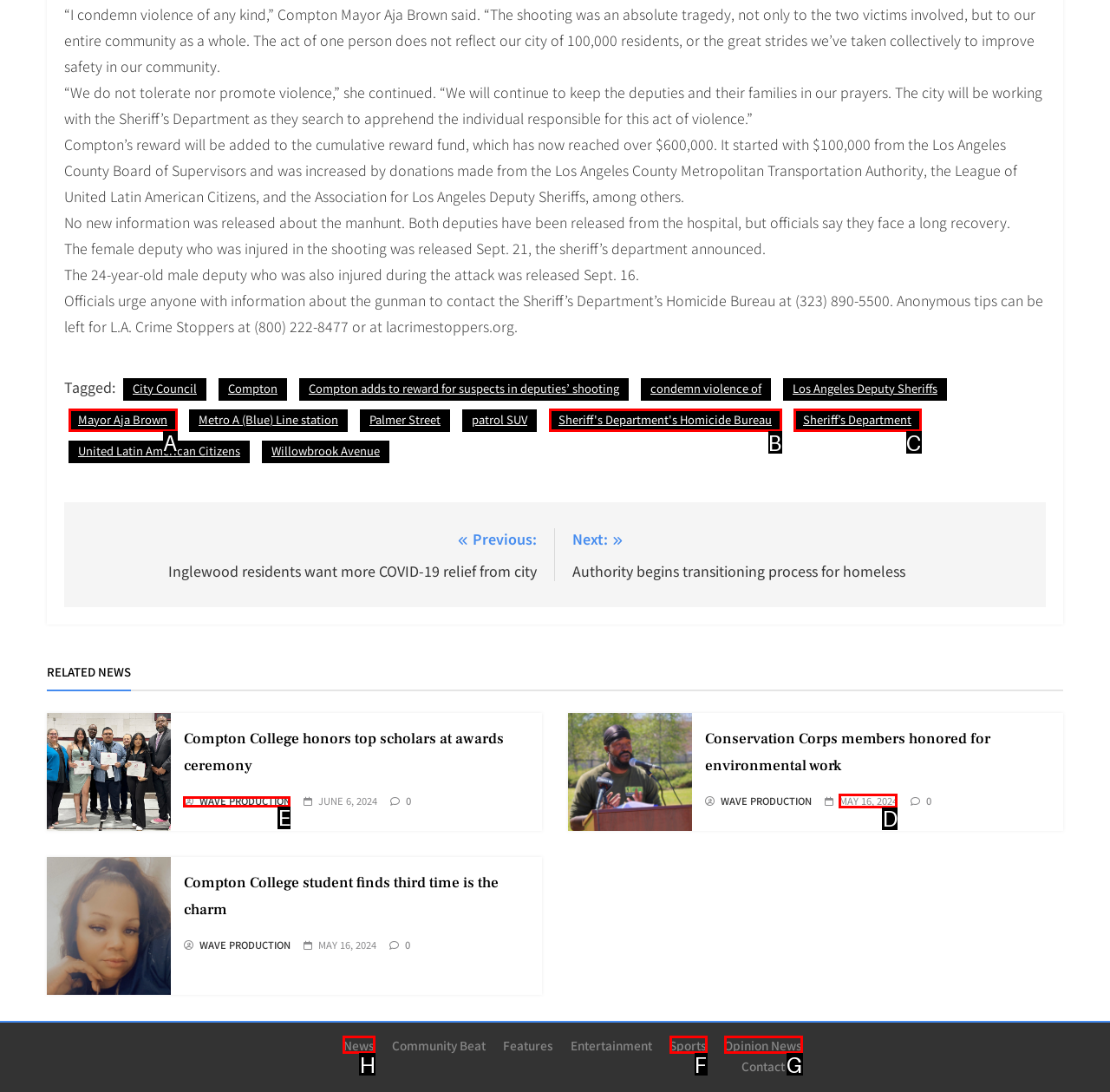Indicate which HTML element you need to click to complete the task: Visit the 'News' page. Provide the letter of the selected option directly.

H